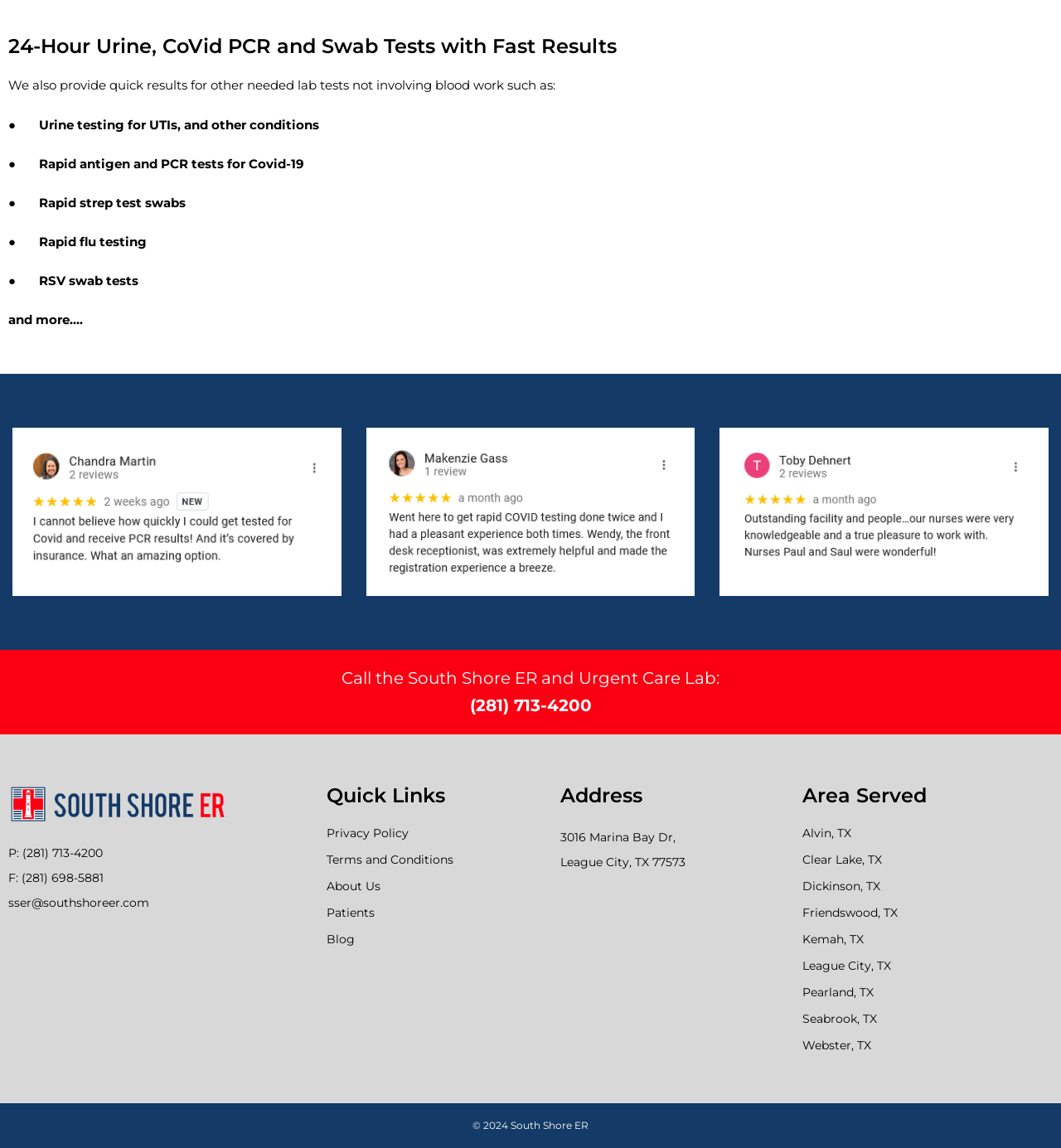Please identify the bounding box coordinates of the element that needs to be clicked to perform the following instruction: "Click the link to call the South Shore ER and Urgent Care Lab".

[0.322, 0.582, 0.678, 0.623]